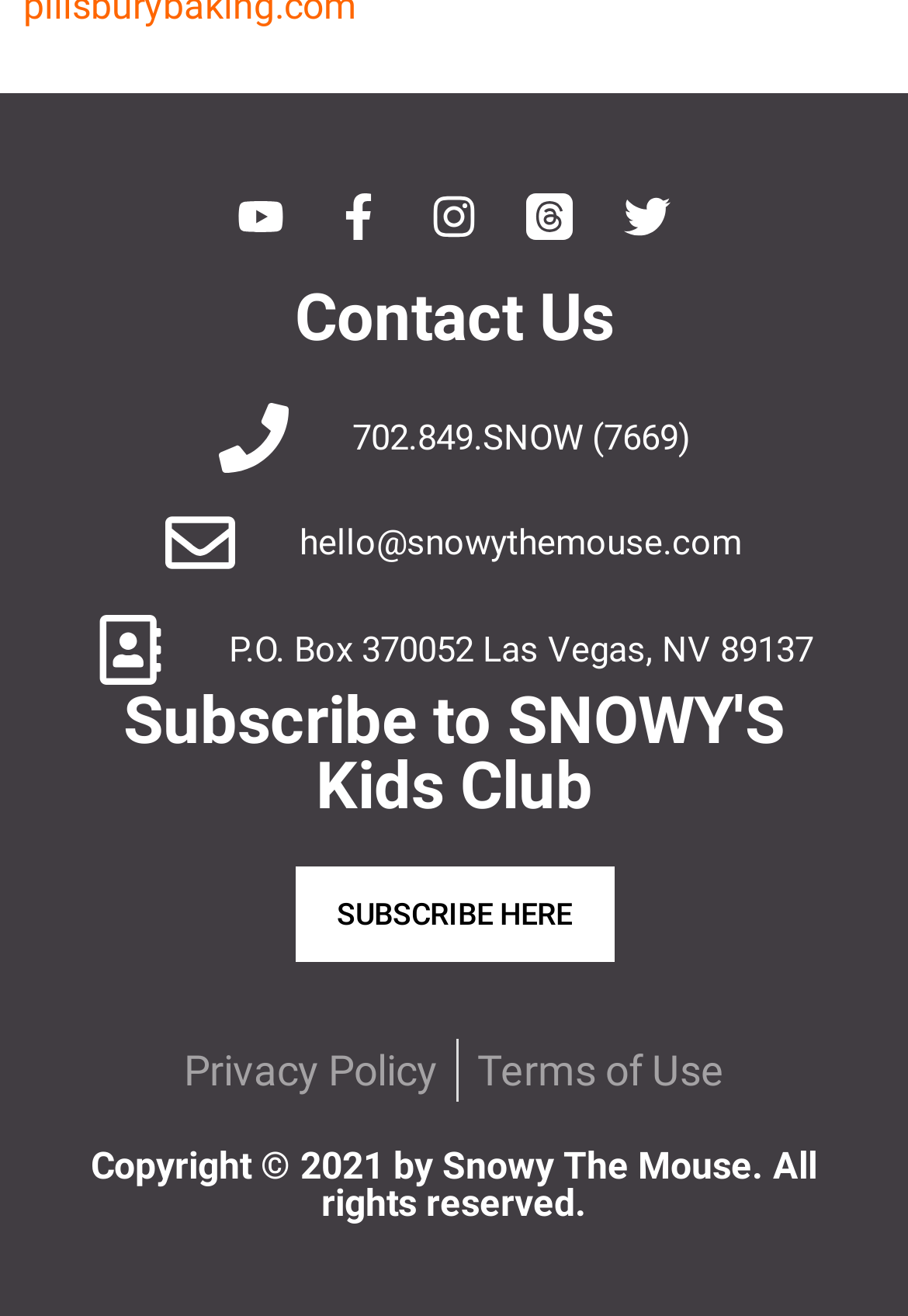Please pinpoint the bounding box coordinates for the region I should click to adhere to this instruction: "Like the post".

None